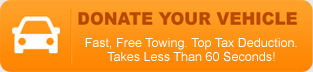Answer the question in a single word or phrase:
What is the potential benefit for individuals donating a vehicle?

Tax deduction